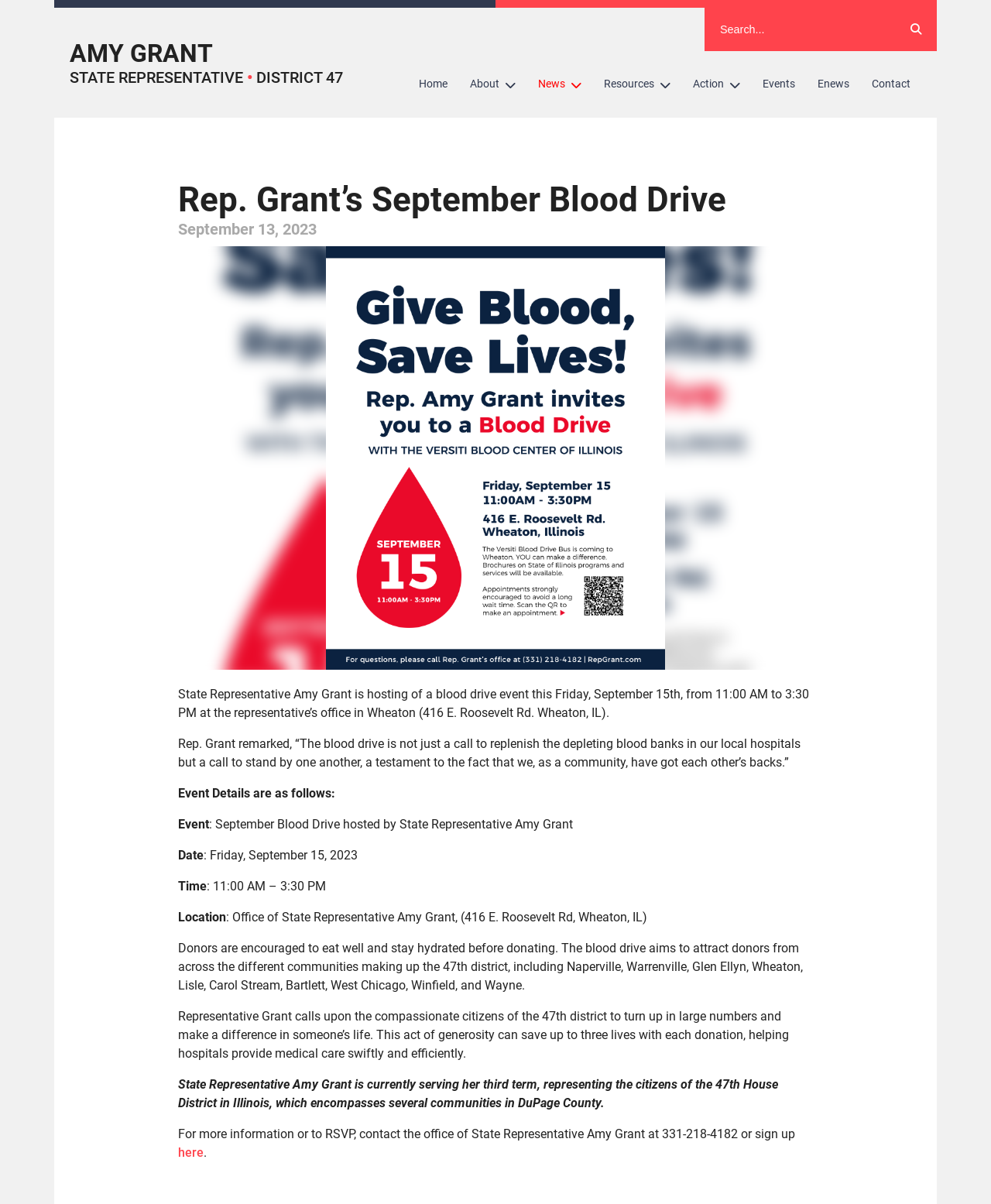For the element described, predict the bounding box coordinates as (top-left x, top-left y, bottom-right x, bottom-right y). All values should be between 0 and 1. Element description: Enews

[0.814, 0.055, 0.868, 0.085]